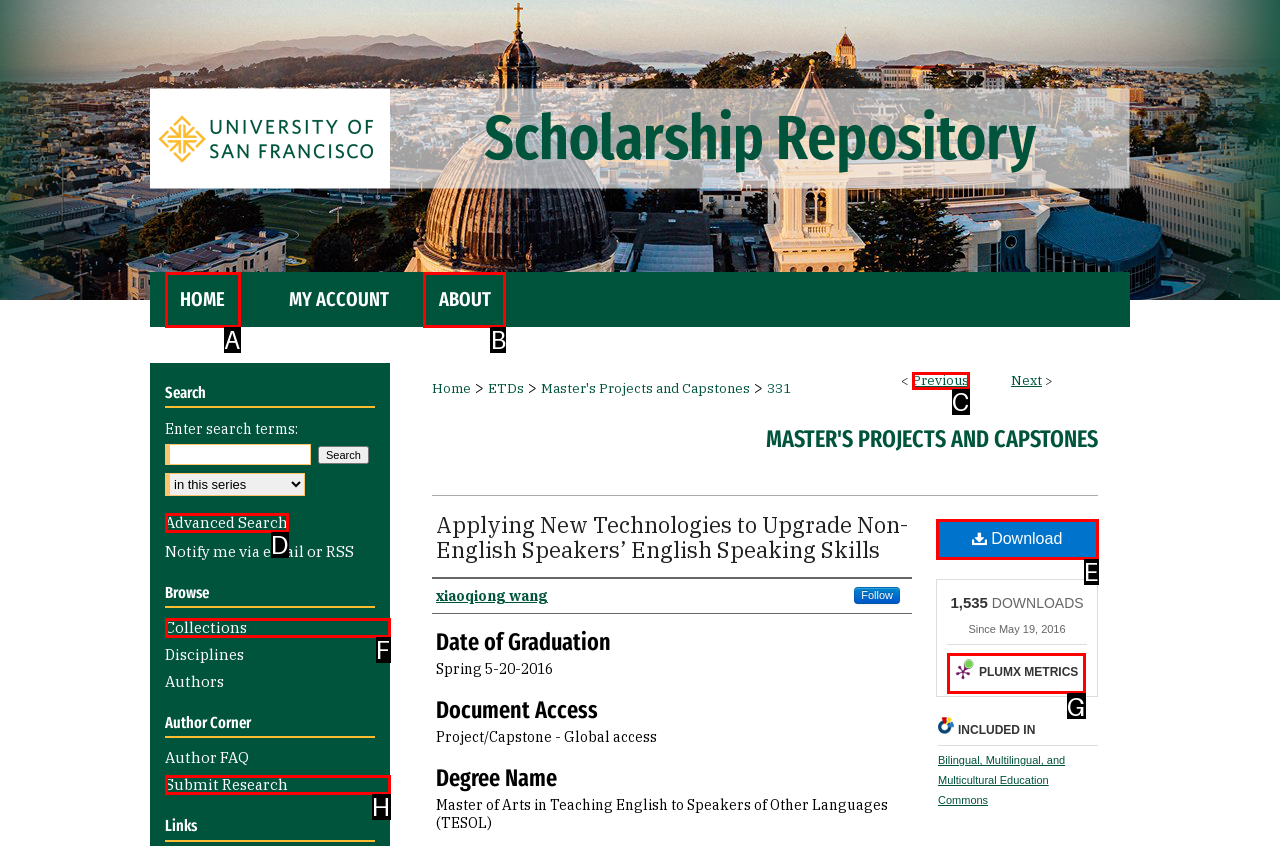Determine which UI element you should click to perform the task: Browse collections
Provide the letter of the correct option from the given choices directly.

F